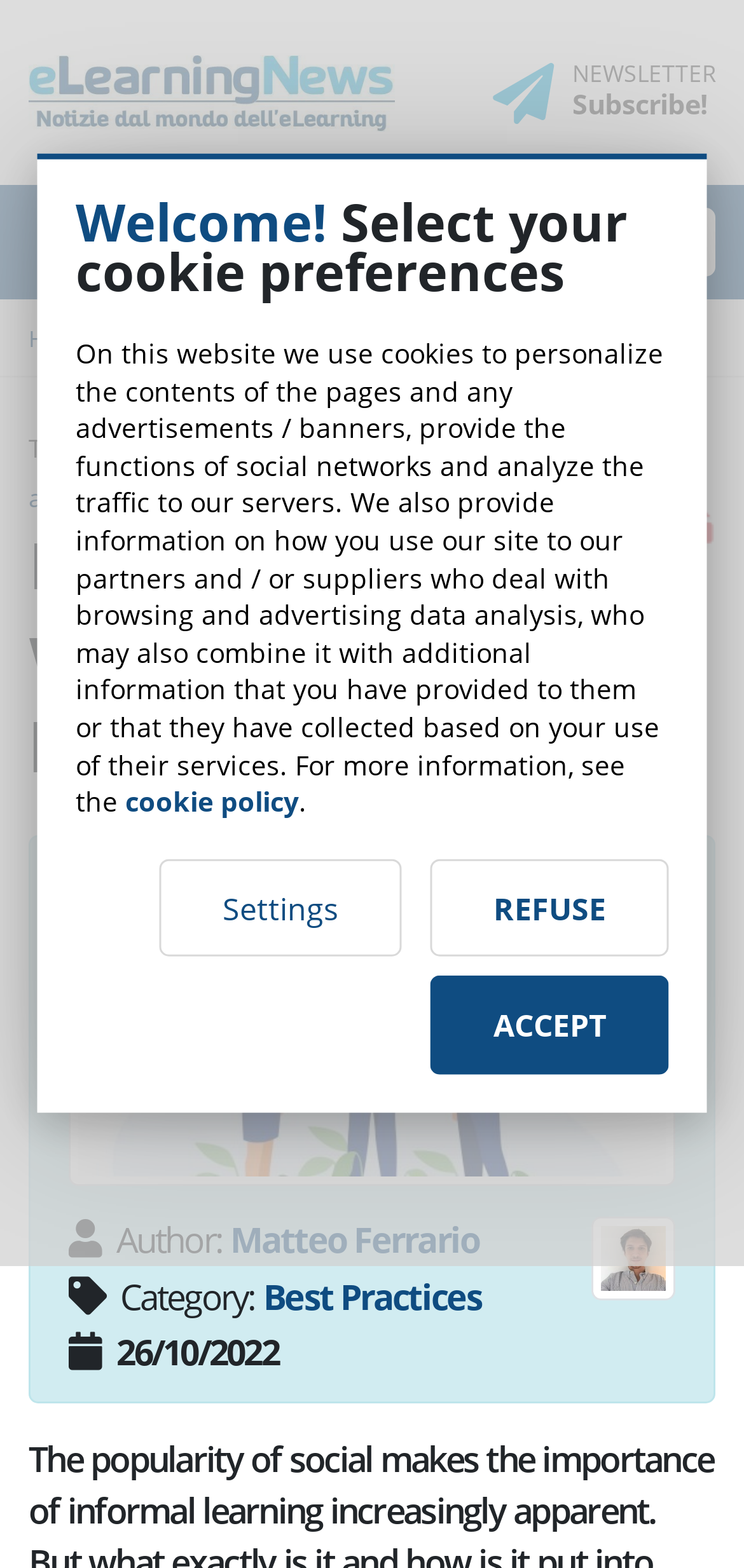What is the topic of the article?
Answer the question in a detailed and comprehensive manner.

I found the article heading at coordinates [0.038, 0.333, 0.962, 0.494] and saw that it is about informal learning, as indicated by the text 'Informal learning: what is it and how is it put into practice?'.